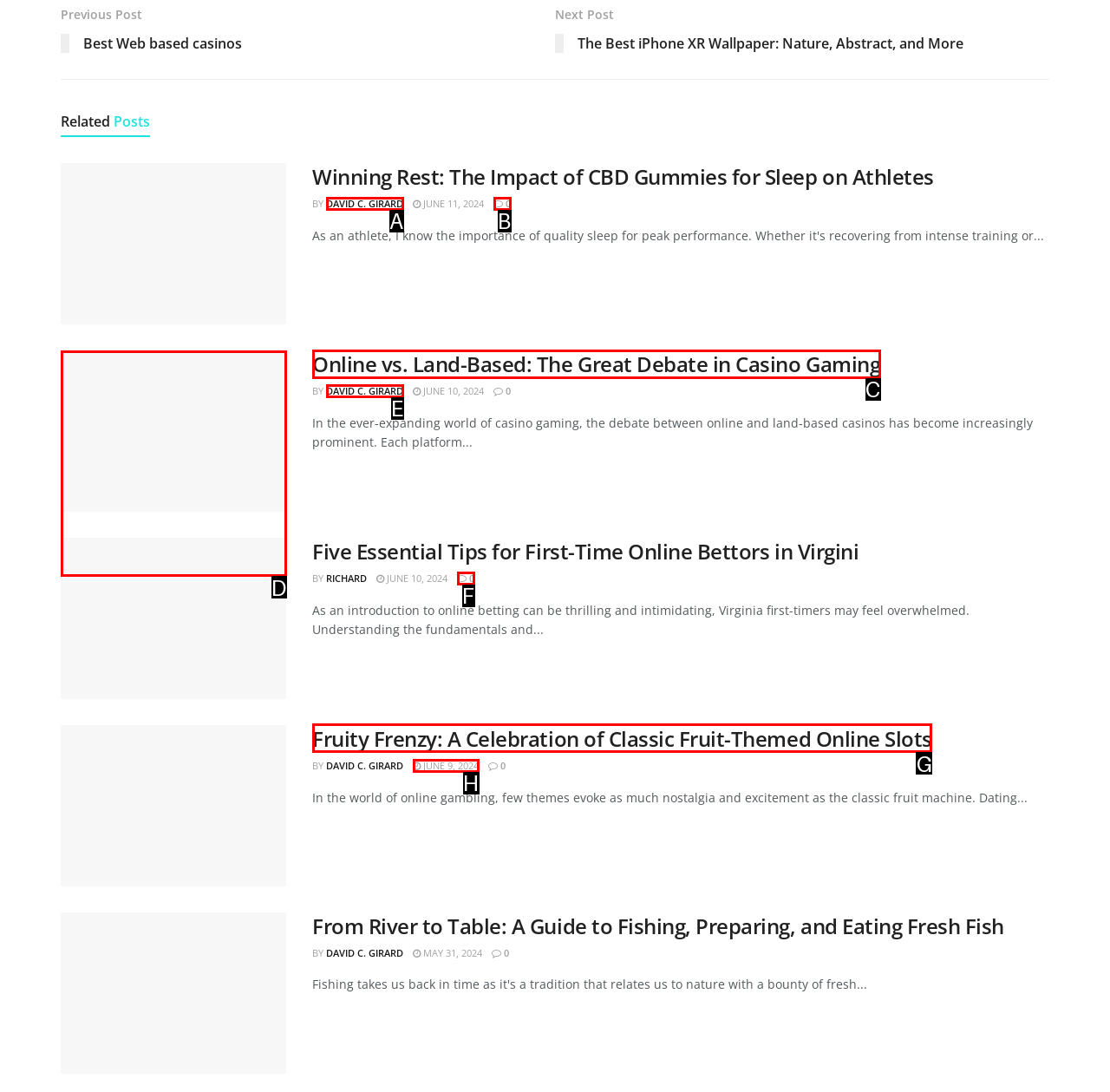Identify the letter of the UI element you need to select to accomplish the task: Click on the link 'catalyst'.
Respond with the option's letter from the given choices directly.

None